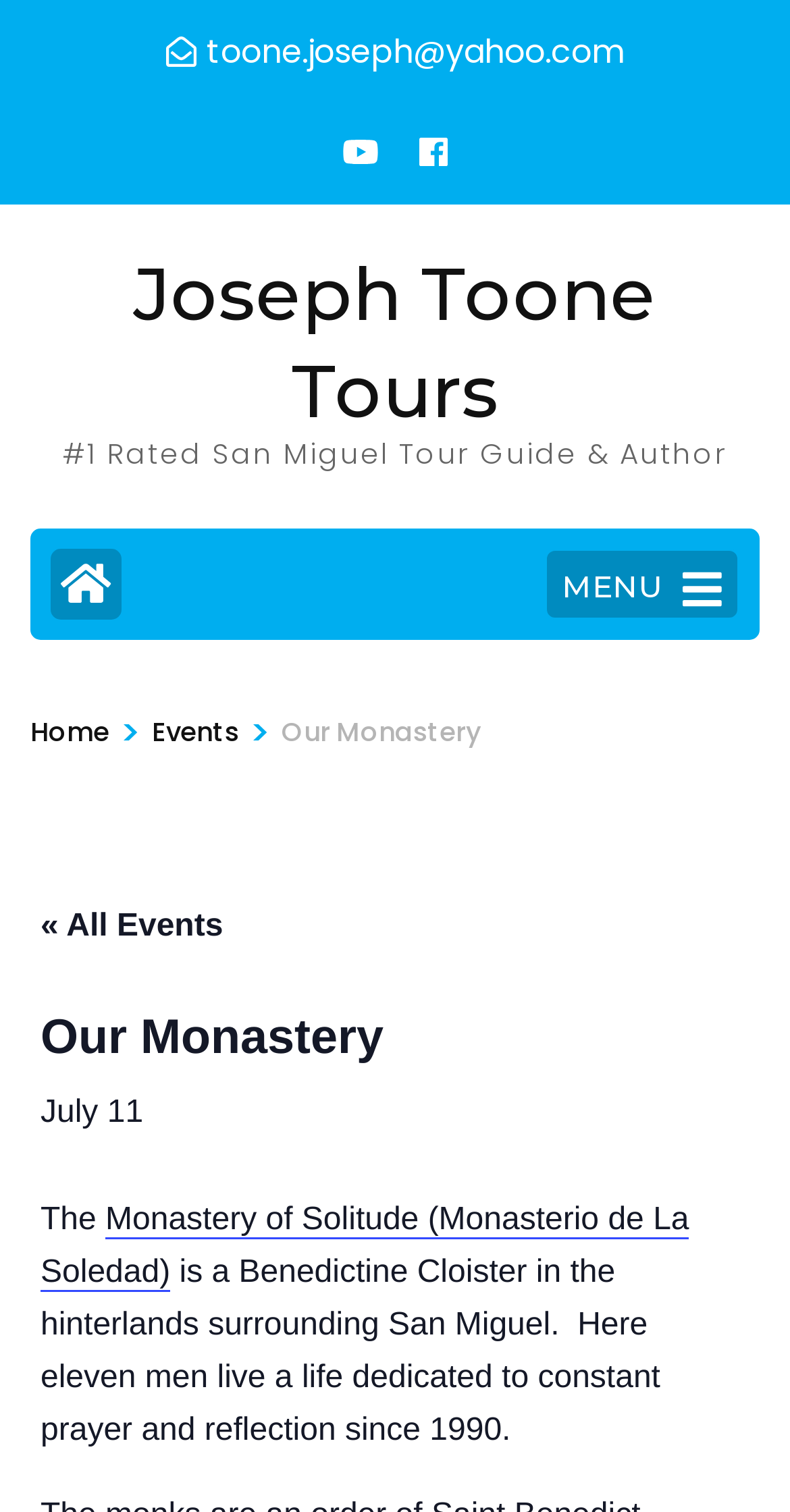Give an extensive and precise description of the webpage.

The webpage is about Joseph Toone Tours, specifically focusing on "Our Monastery". At the top, there is a link to an email address "toone.joseph@yahoo.com" and three other links with no text. Below these links, there is a prominent link to "Joseph Toone Tours" and a static text describing Joseph Toone as the "#1 Rated San Miguel Tour Guide & Author".

On the right side of the page, there is a button labeled "MENU" which is not expanded. Below the button, there are several links to different pages, including "Home", "Events", and "Our Monastery". The "Our Monastery" link is highlighted, indicating that it is the current page.

The main content of the page starts with a heading "Our Monastery" followed by a subheading "July 11". Below these headings, there is a paragraph of text describing the Monastery of Solitude, a Benedictine Cloister in San Miguel, where eleven men have lived a life of prayer and reflection since 1990.